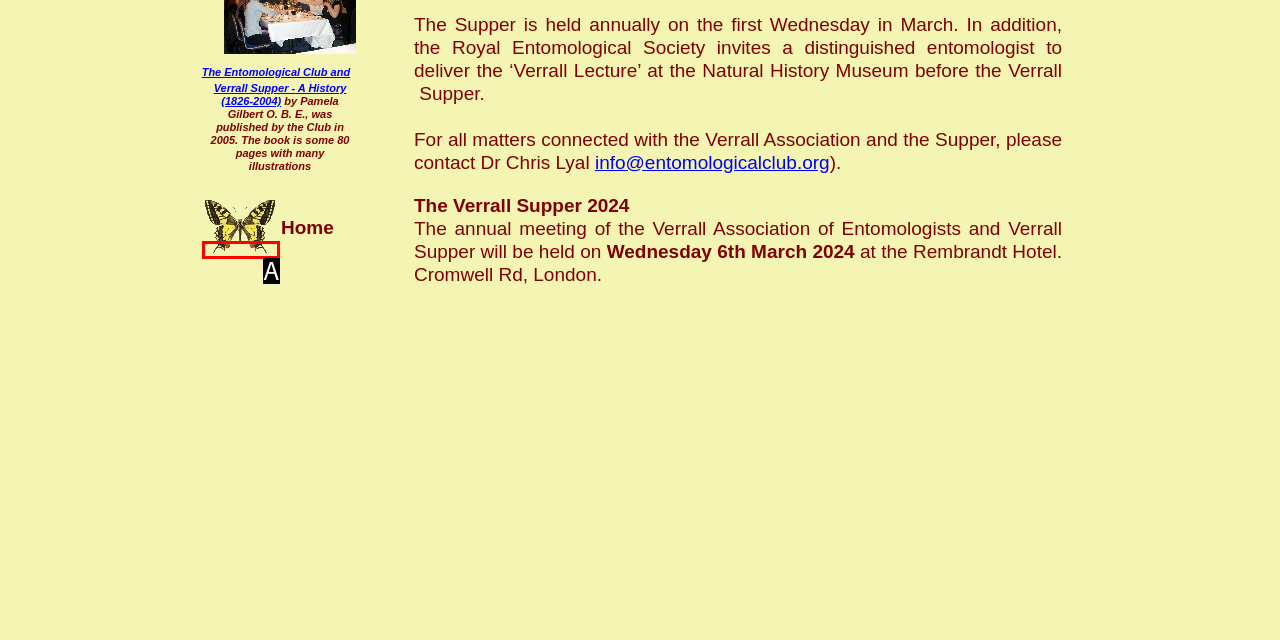Based on the element description: alt="1 - entomologicalclub.org", choose the HTML element that matches best. Provide the letter of your selected option.

A